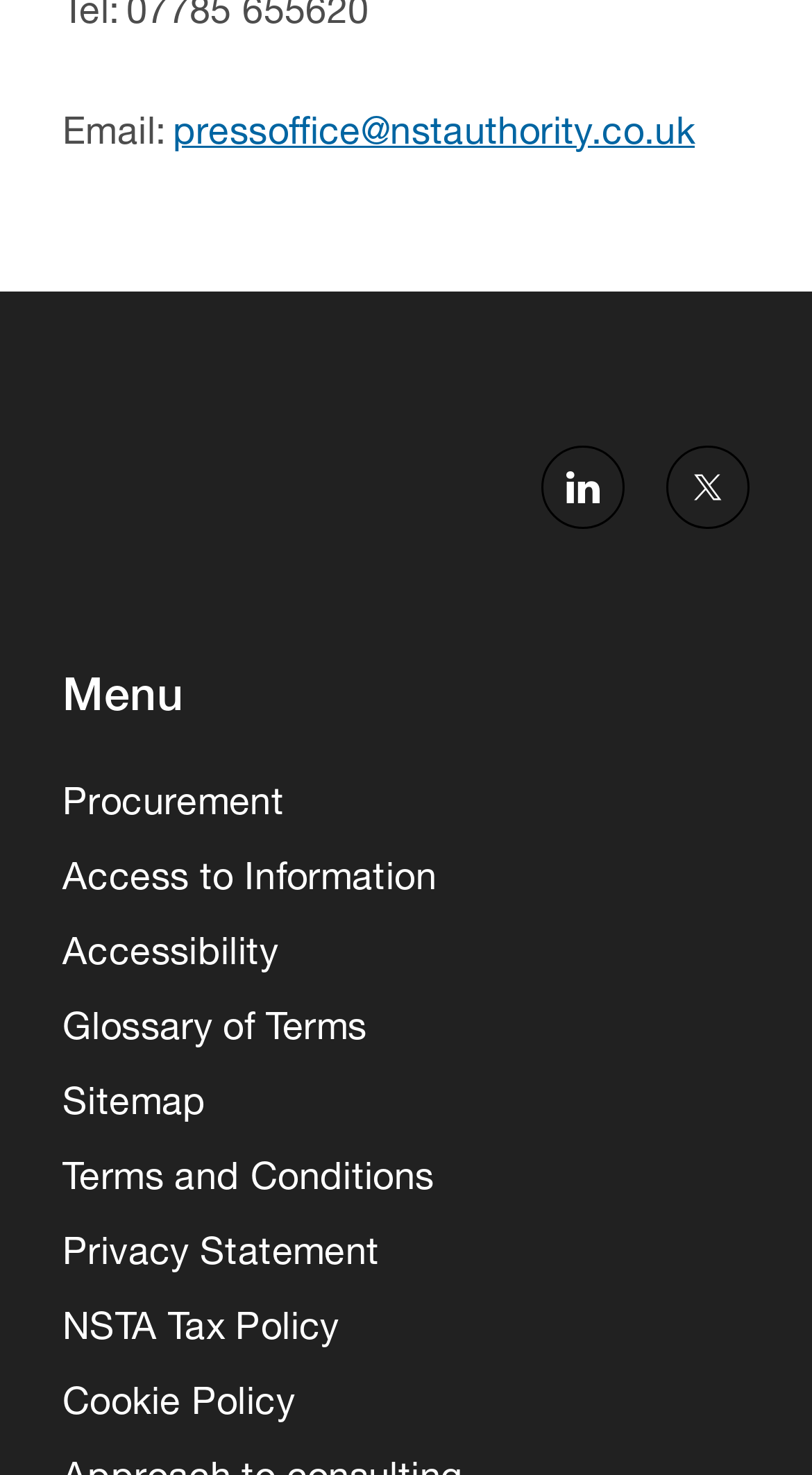Determine the bounding box for the UI element that matches this description: "Privacy Statement".

[0.077, 0.826, 0.467, 0.877]